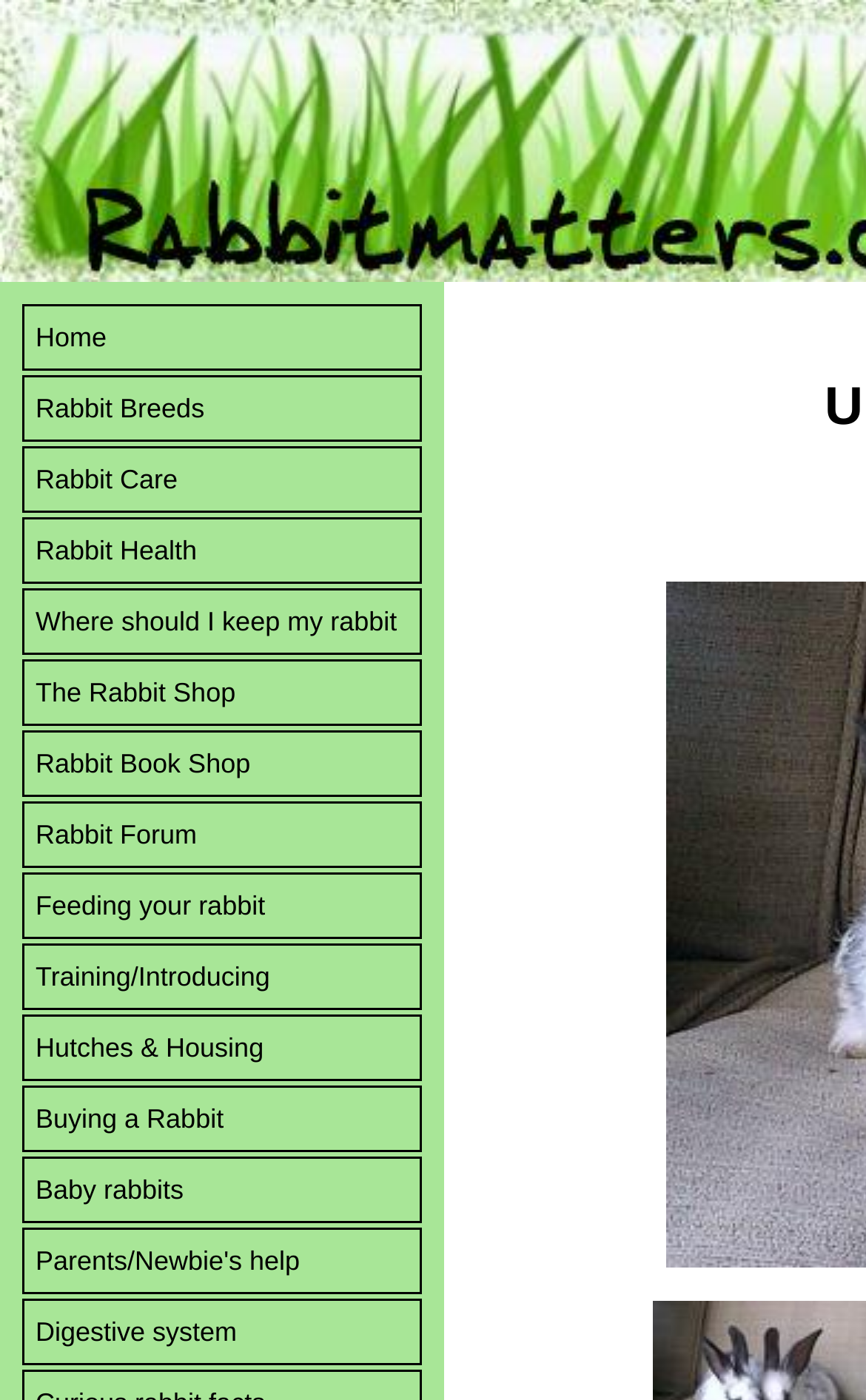What is the last link on the webpage?
Give a single word or phrase as your answer by examining the image.

Digestive system